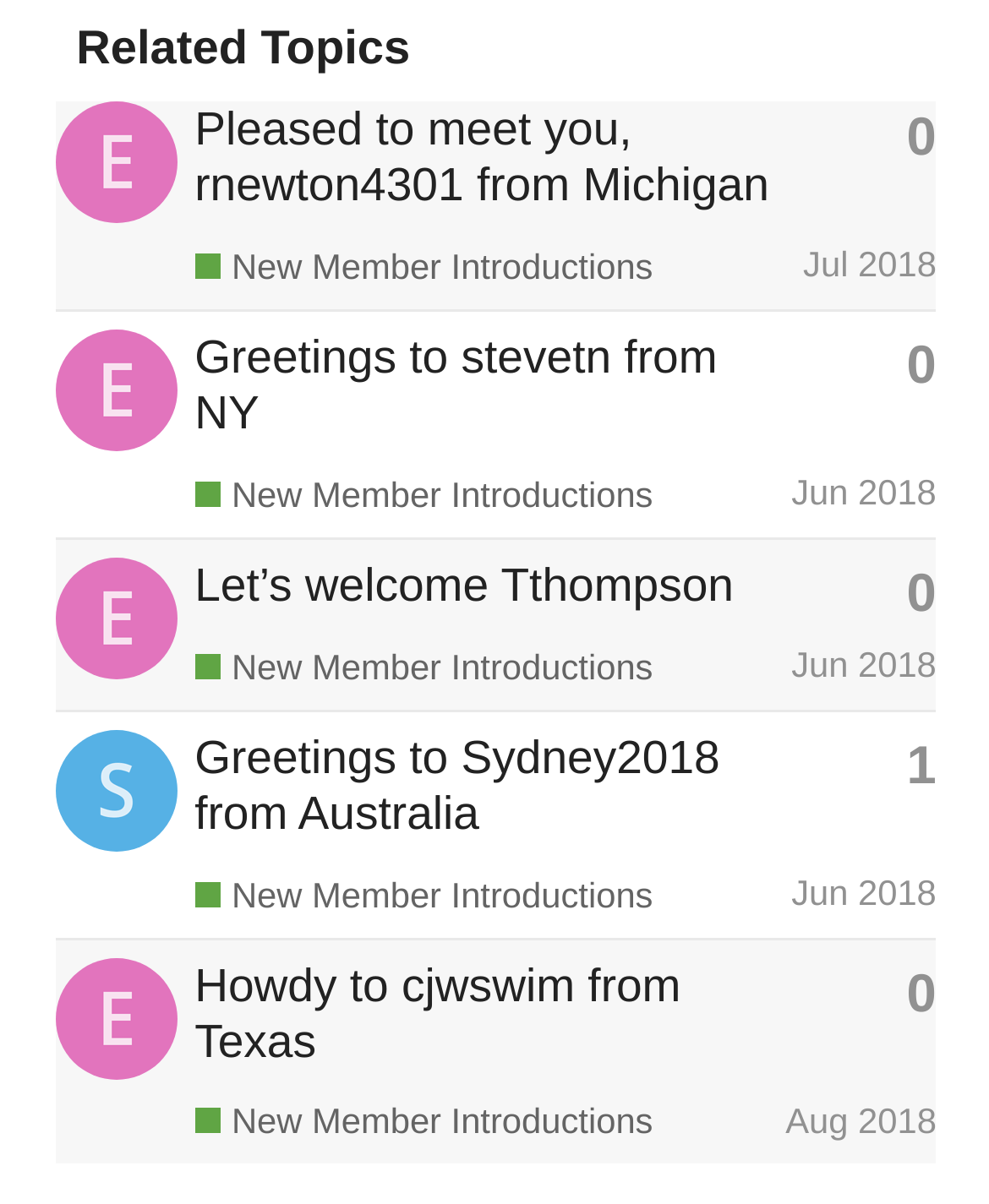How many replies does the second topic have?
Refer to the image and provide a detailed answer to the question.

I examined the second row of the table and found the generic text 'This topic has 0 replies' which indicates that the second topic has no replies.